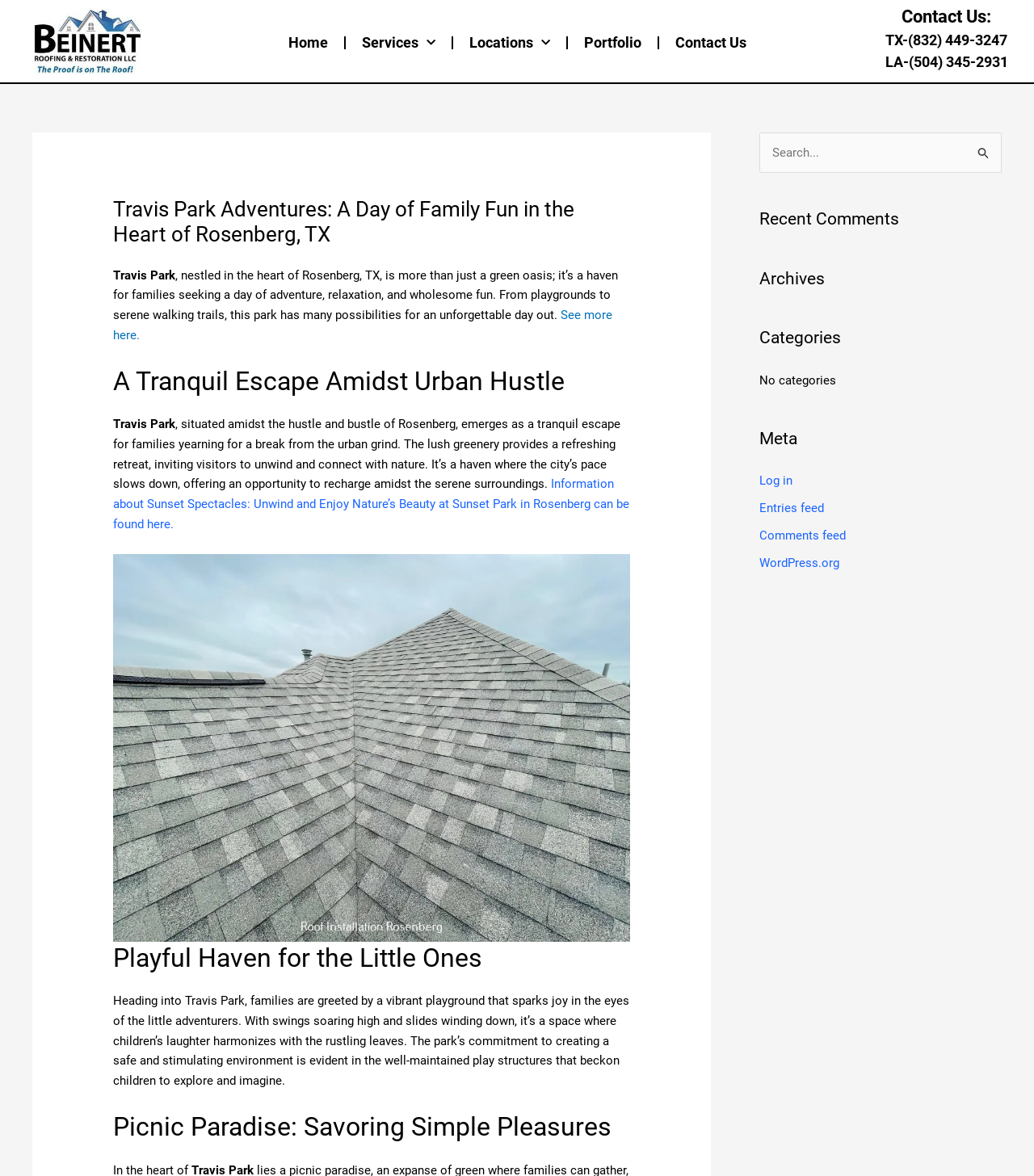Respond with a single word or phrase for the following question: 
What is the theme of the park?

Family fun and relaxation